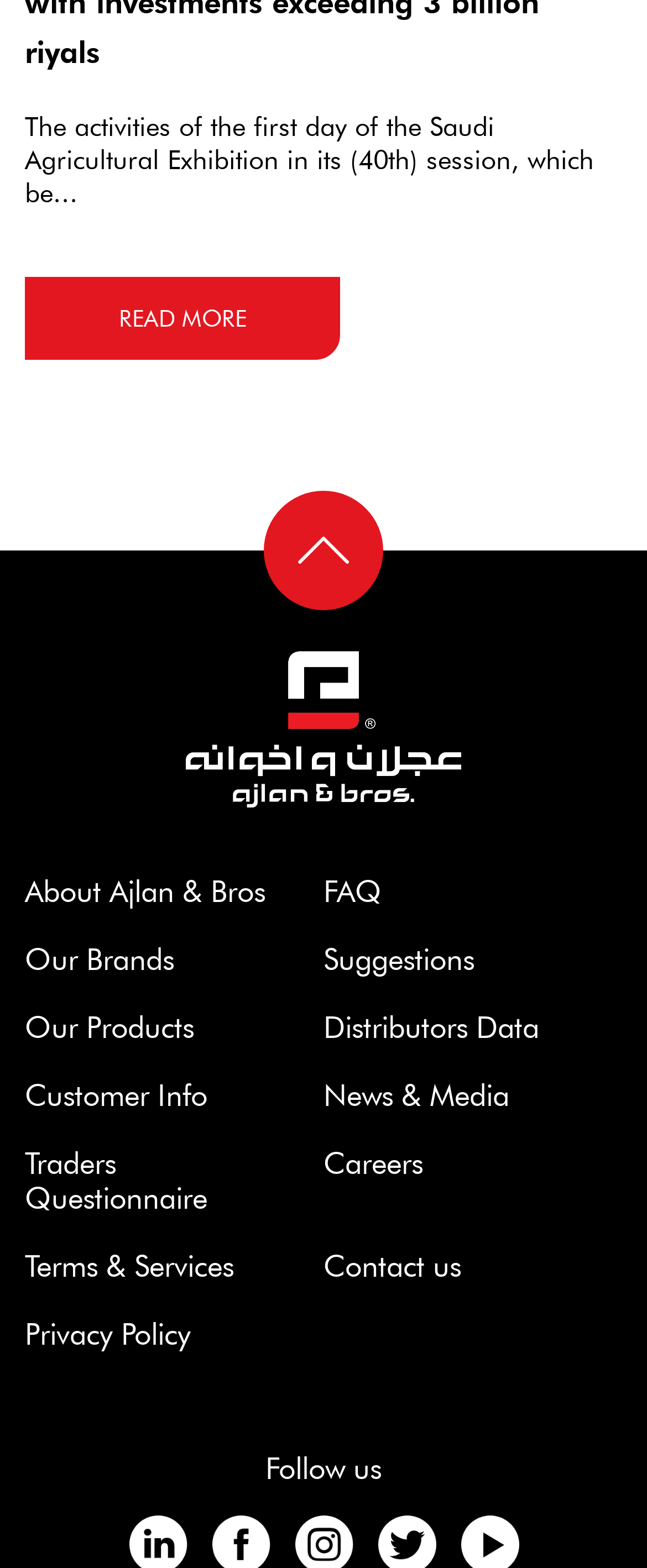How many links are there in the footer section?
Using the image as a reference, give an elaborate response to the question.

The footer section can be identified by looking at the links with IDs 107 to 119, which are located at the bottom of the webpage based on their y1 and y2 coordinates. There are 12 links in this section, including 'About Ajlan & Bros', 'FAQ', 'Our Brands', and so on.